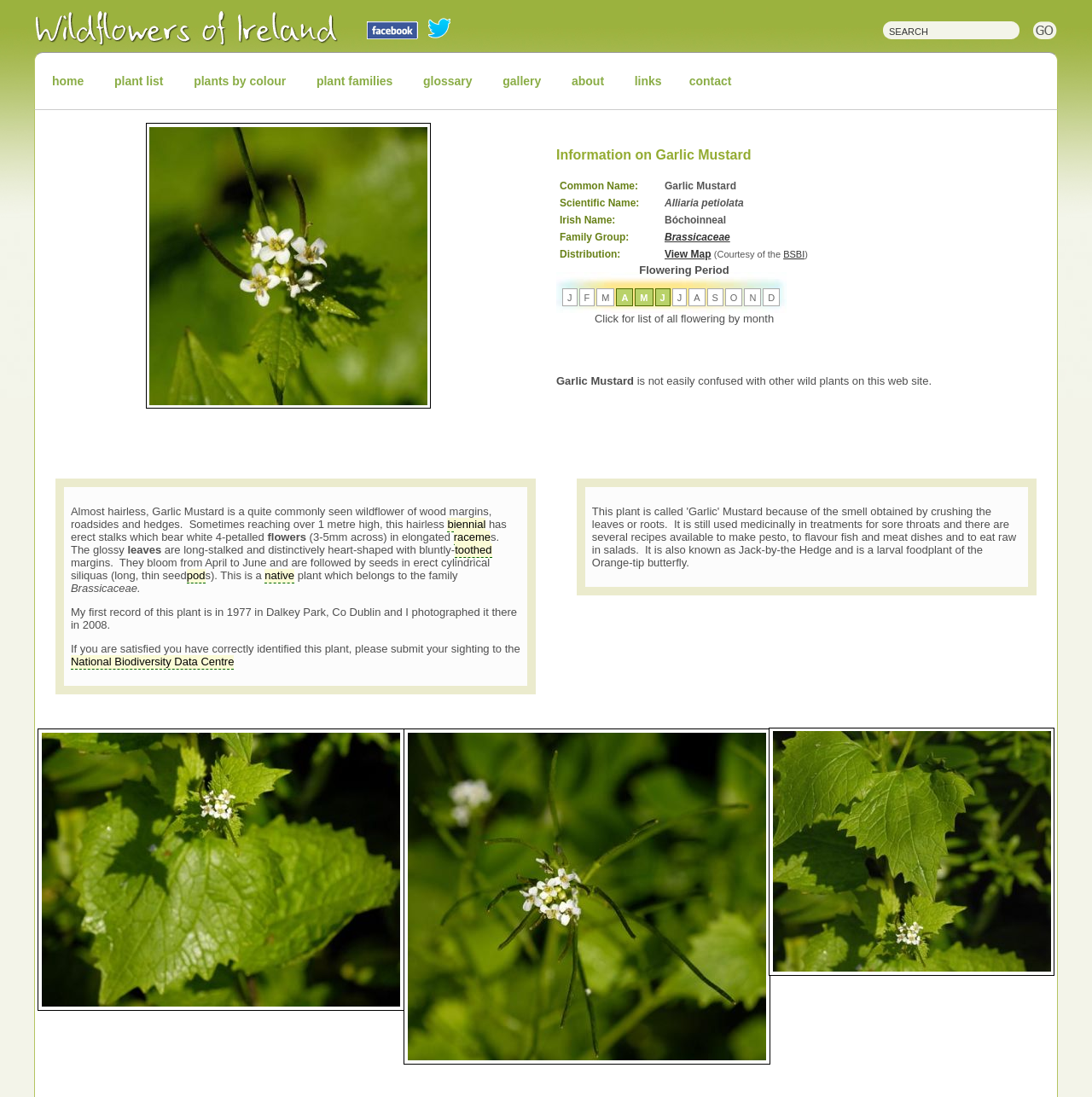Provide the bounding box coordinates for the area that should be clicked to complete the instruction: "View the gallery".

[0.448, 0.056, 0.508, 0.092]